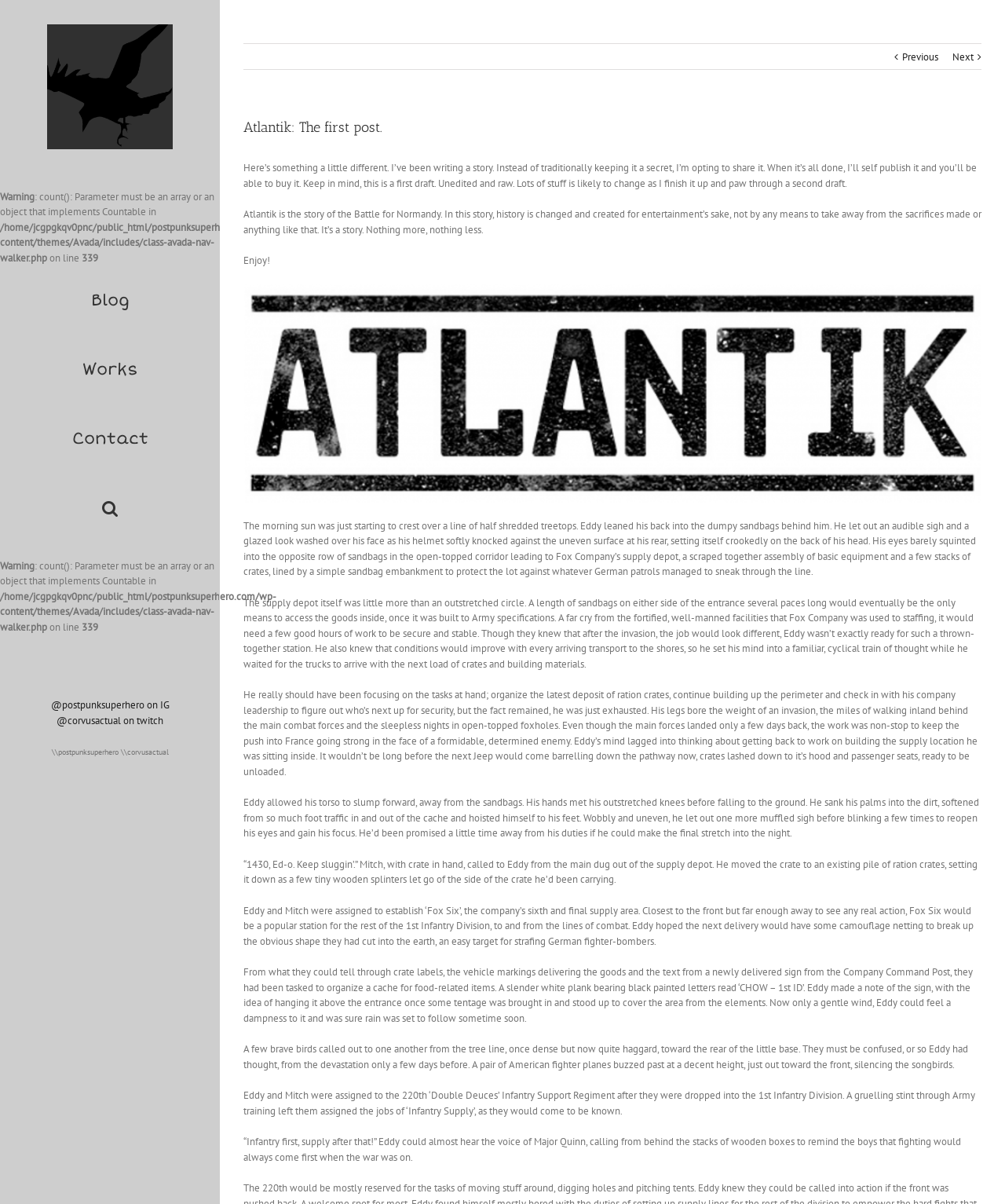What is the setting of the story 'Atlantik'?
Using the image, respond with a single word or phrase.

Normandy